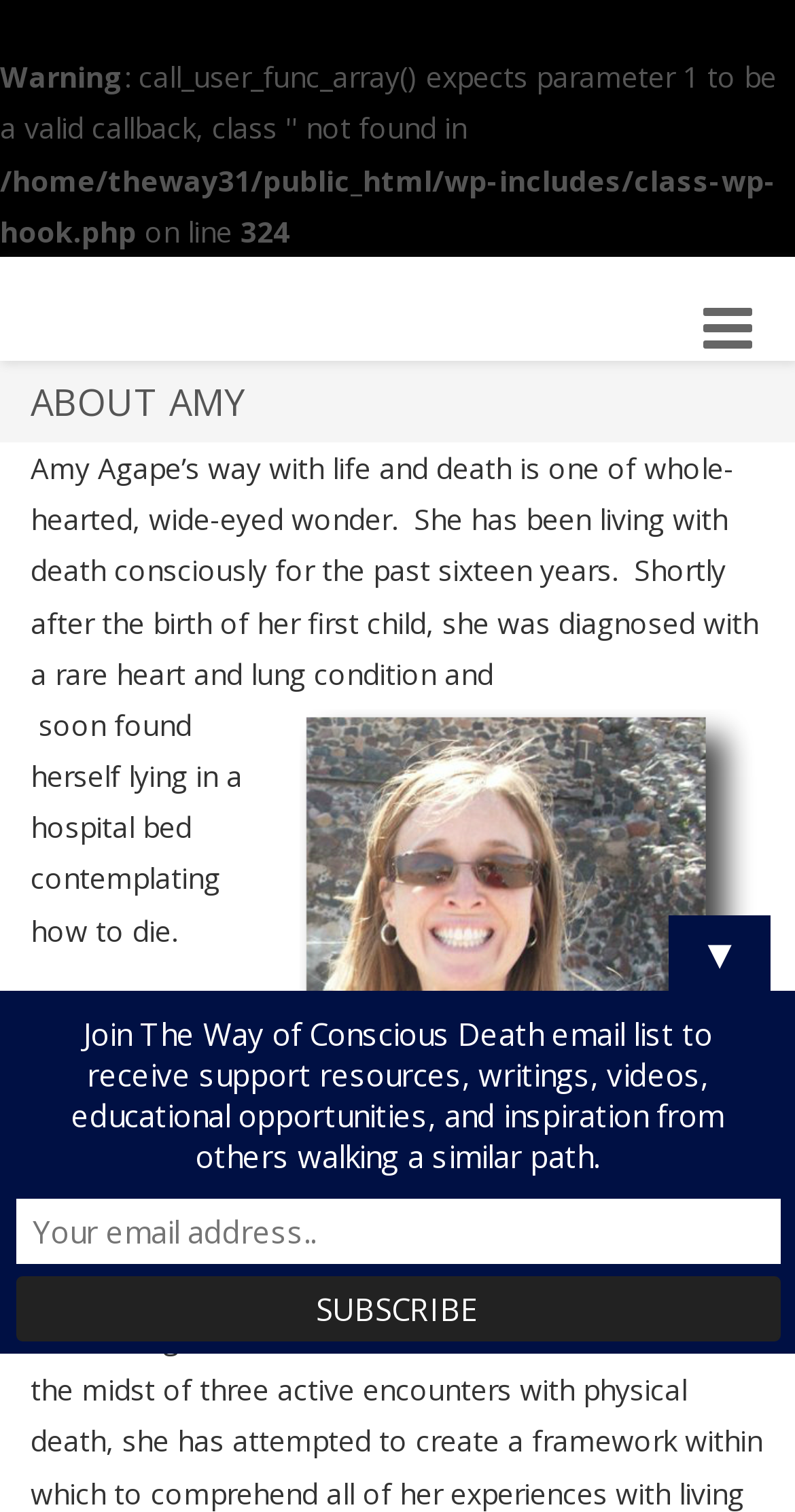Answer the following query concisely with a single word or phrase:
What is the button text below the email list?

Subscribe